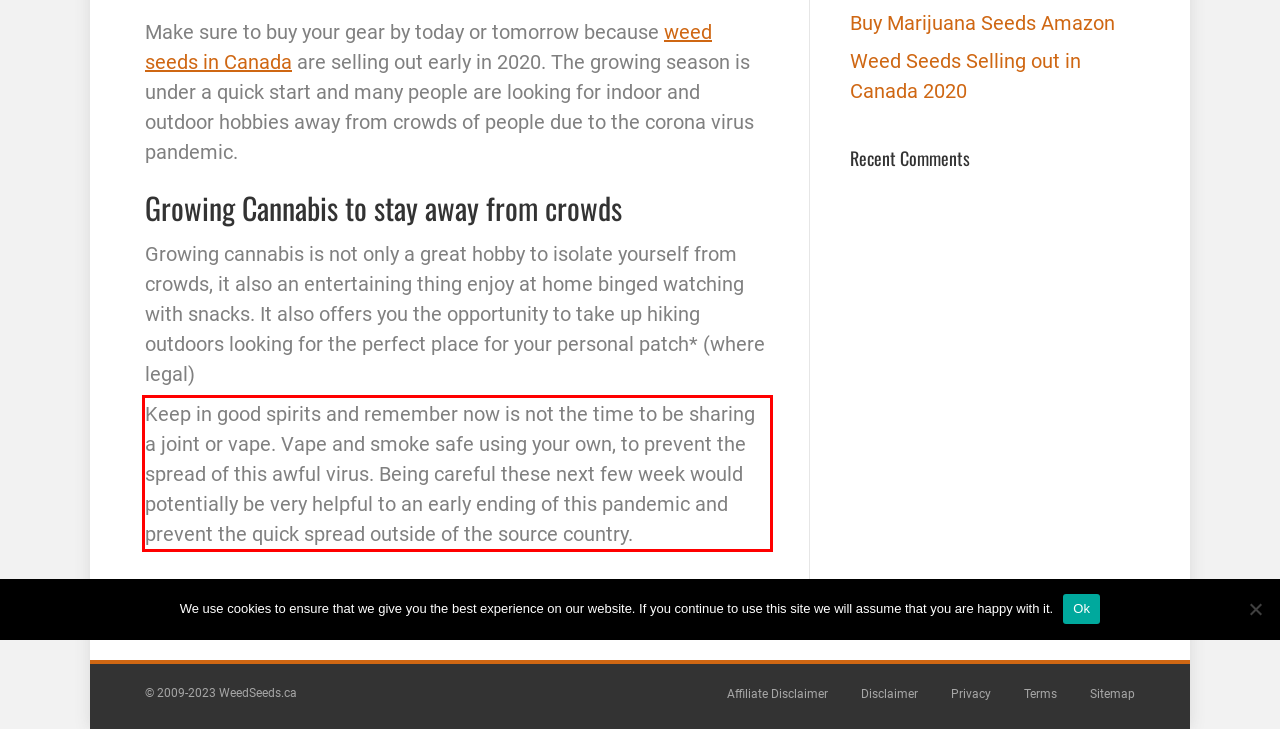With the provided screenshot of a webpage, locate the red bounding box and perform OCR to extract the text content inside it.

Keep in good spirits and remember now is not the time to be sharing a joint or vape. Vape and smoke safe using your own, to prevent the spread of this awful virus. Being careful these next few week would potentially be very helpful to an early ending of this pandemic and prevent the quick spread outside of the source country.